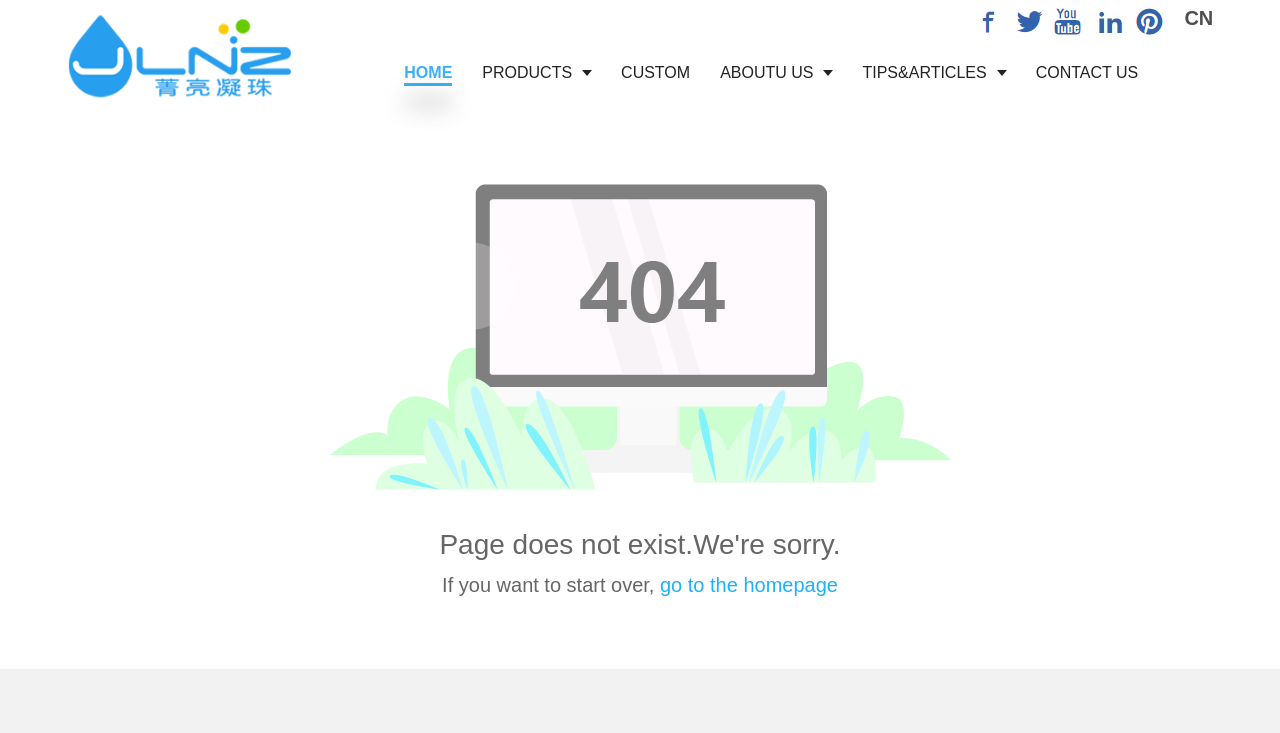Please identify the bounding box coordinates of the clickable area that will allow you to execute the instruction: "learn about the company".

[0.551, 0.049, 0.662, 0.15]